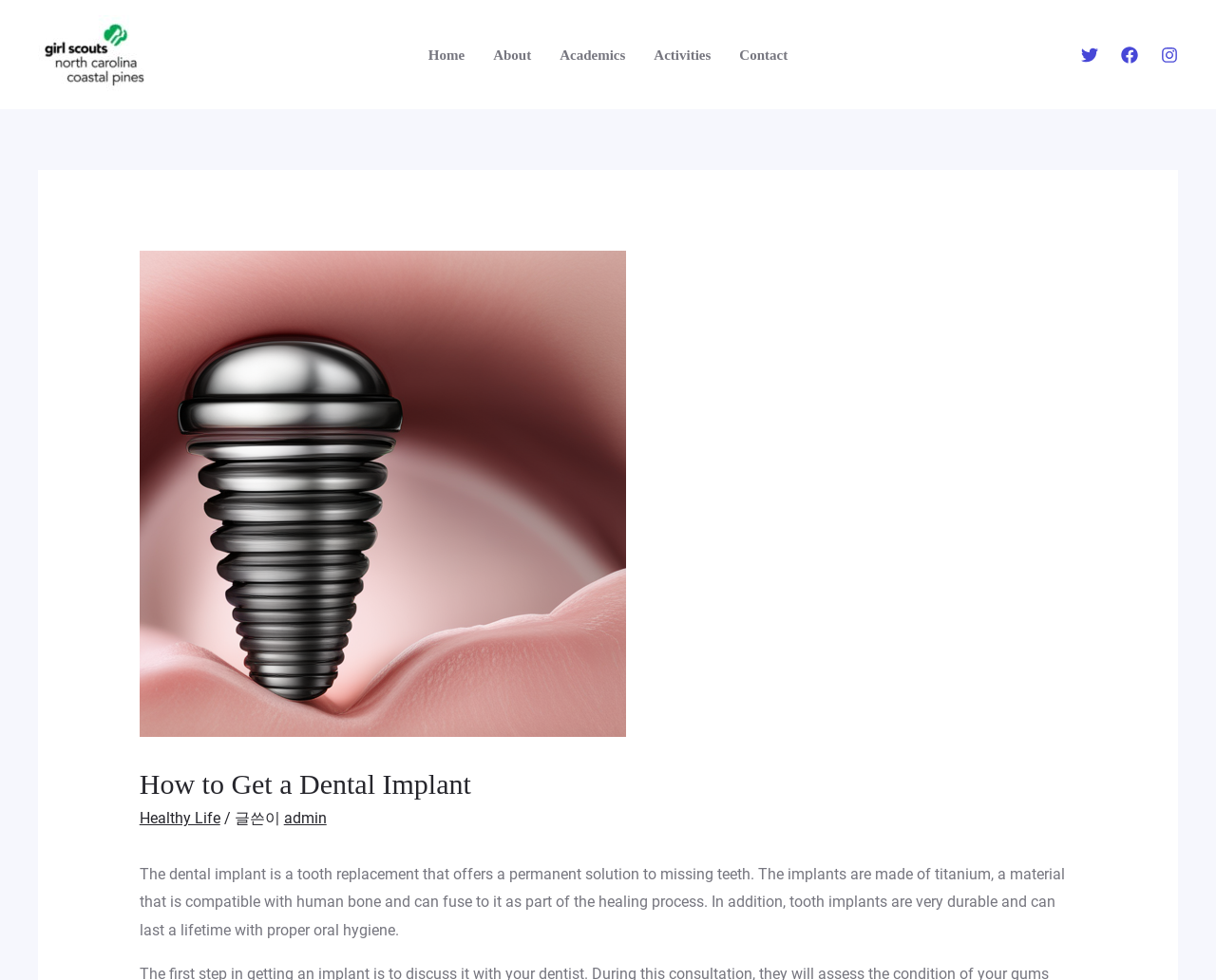Identify the text that serves as the heading for the webpage and generate it.

How to Get a Dental Implant